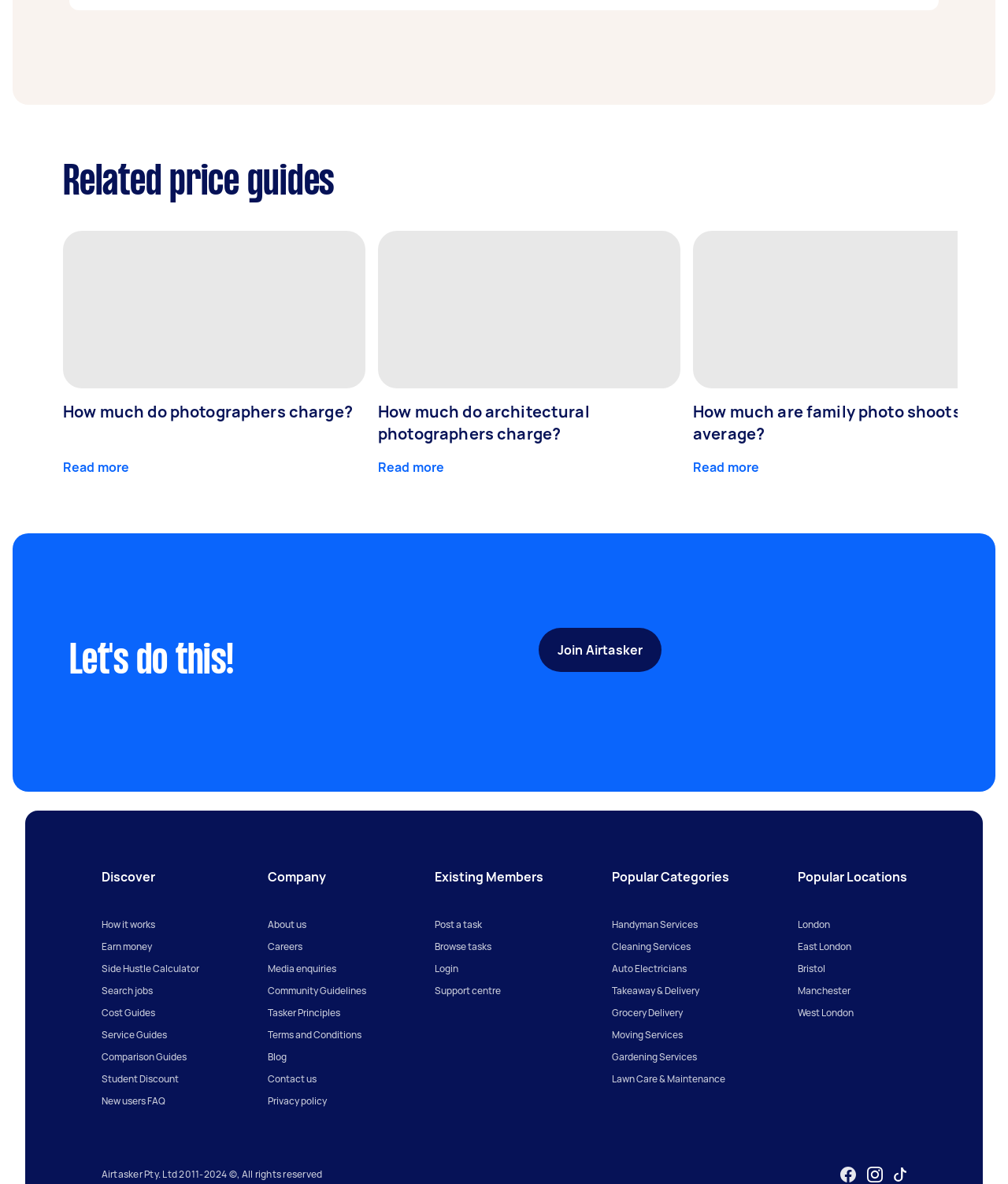Please specify the bounding box coordinates of the area that should be clicked to accomplish the following instruction: "Learn about architectural photography pricing". The coordinates should consist of four float numbers between 0 and 1, i.e., [left, top, right, bottom].

[0.375, 0.339, 0.675, 0.376]